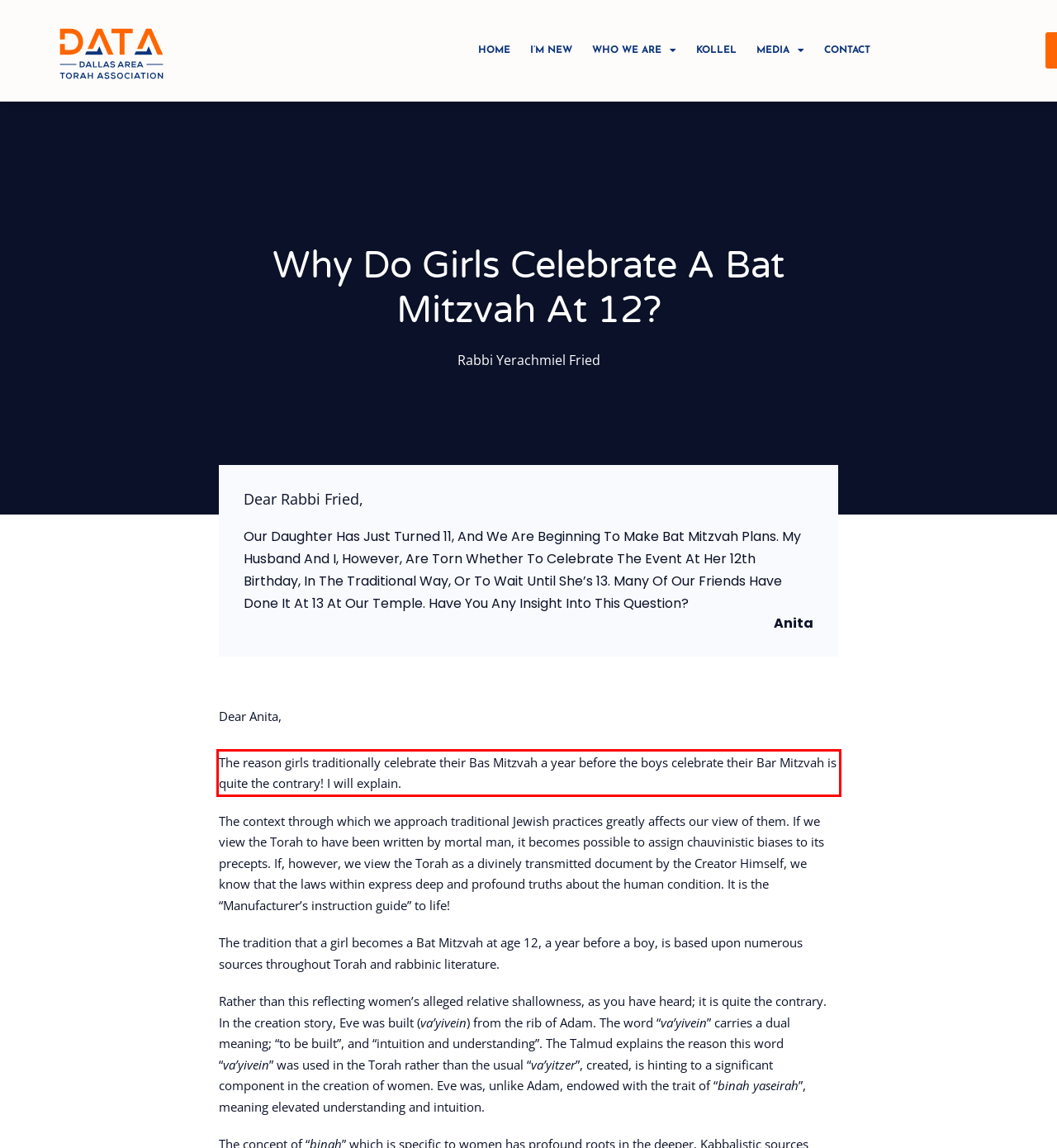Identify and extract the text within the red rectangle in the screenshot of the webpage.

The reason girls traditionally celebrate their Bas Mitzvah a year before the boys celebrate their Bar Mitzvah is quite the contrary! I will explain.